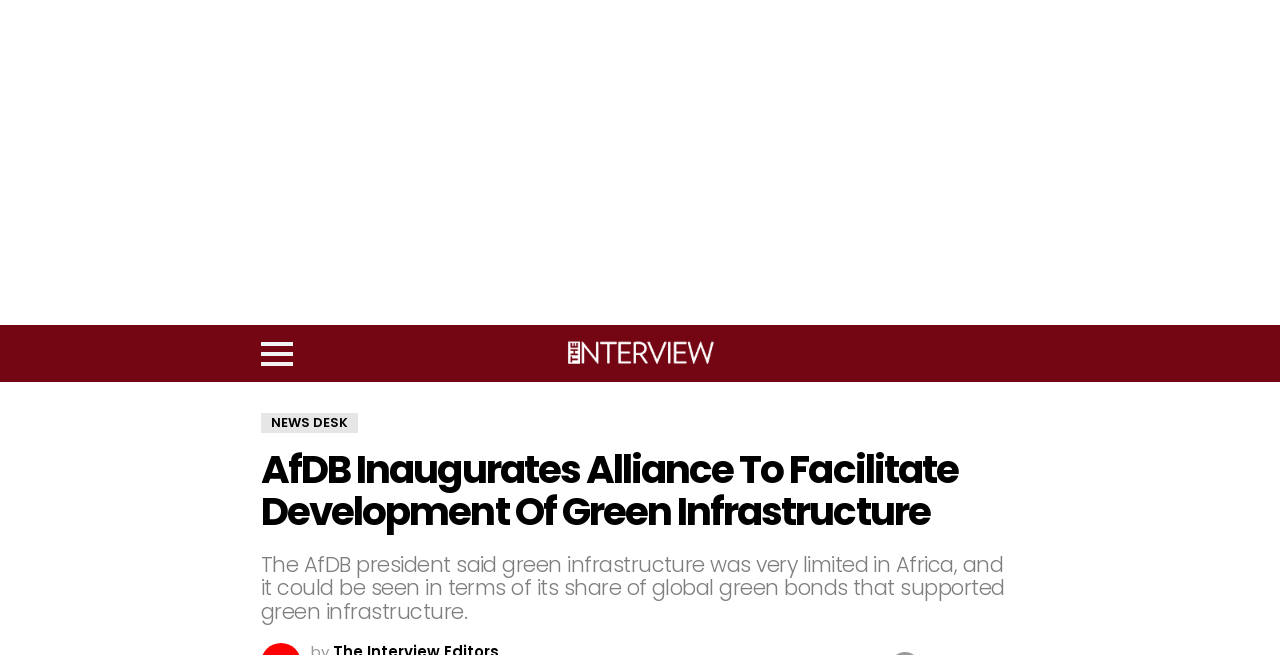What is the role of the AfDB president?
Based on the image, answer the question with as much detail as possible.

I deduced the answer by reading the heading element that quotes the AfDB president, which implies that the president is discussing or talking about green infrastructure.